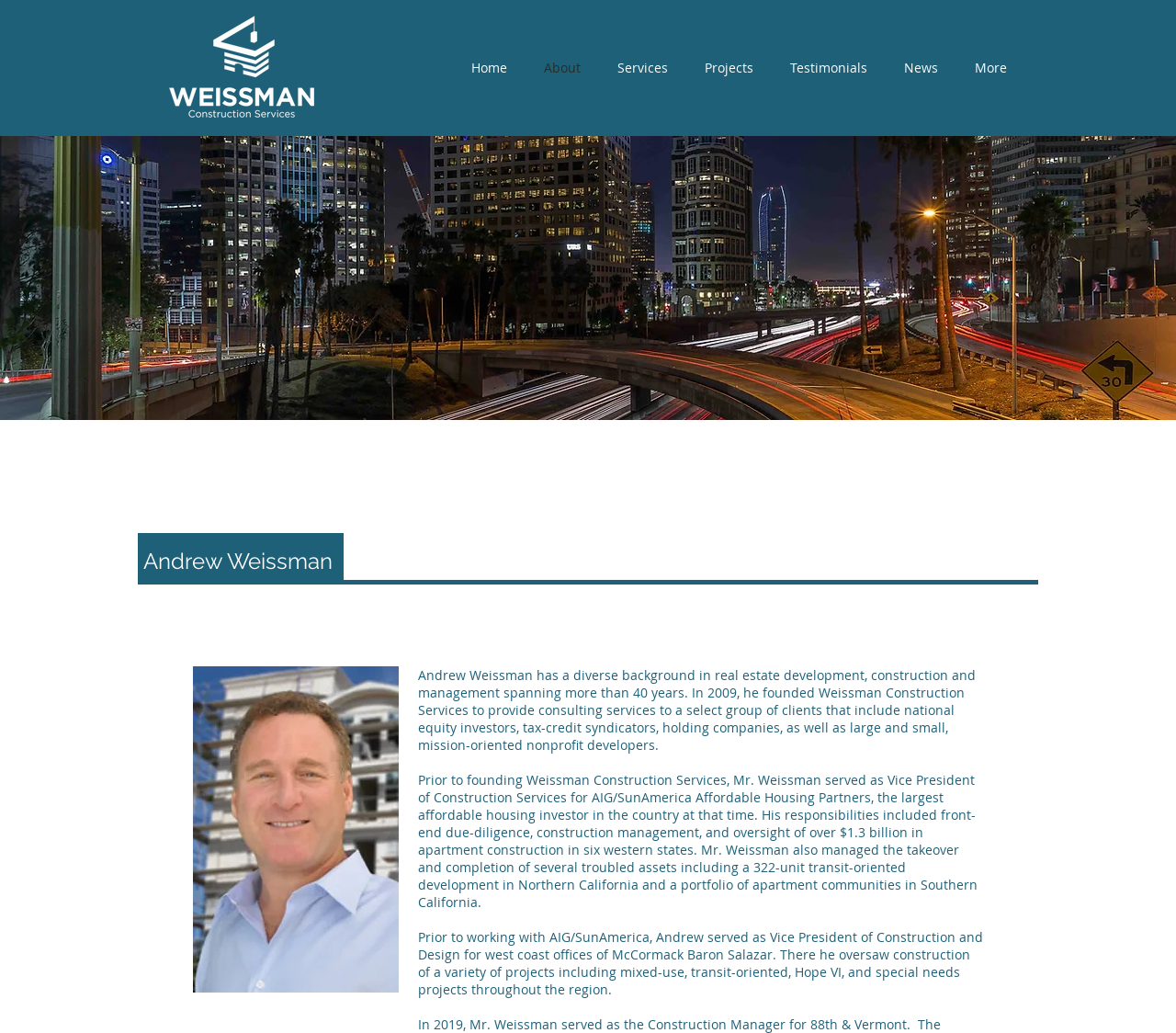Provide a comprehensive caption for the webpage.

The webpage is about Andrew Weissman, the founder of Weissman Construction Services. At the top left, there is a link to an unknown page. Below it, there is a navigation menu labeled "Site" that spans across the top of the page, containing links to "Home", "About", "Services", "Projects", "Testimonials", "News", and "More". 

Below the navigation menu, there is a heading that reads "Andrew Weissman". To the right of the heading, there is an image, likely a promotional photo of Andrew Weissman. 

The main content of the page is a series of paragraphs that describe Andrew Weissman's background and experience in real estate development, construction, and management. The text is divided into three sections, each describing a different period of his career. The first section describes his founding of Weissman Construction Services in 2009. The second section details his experience as Vice President of Construction Services for AIG/SunAmerica Affordable Housing Partners. The third section describes his role as Vice President of Construction and Design for McCormack Baron Salazar.